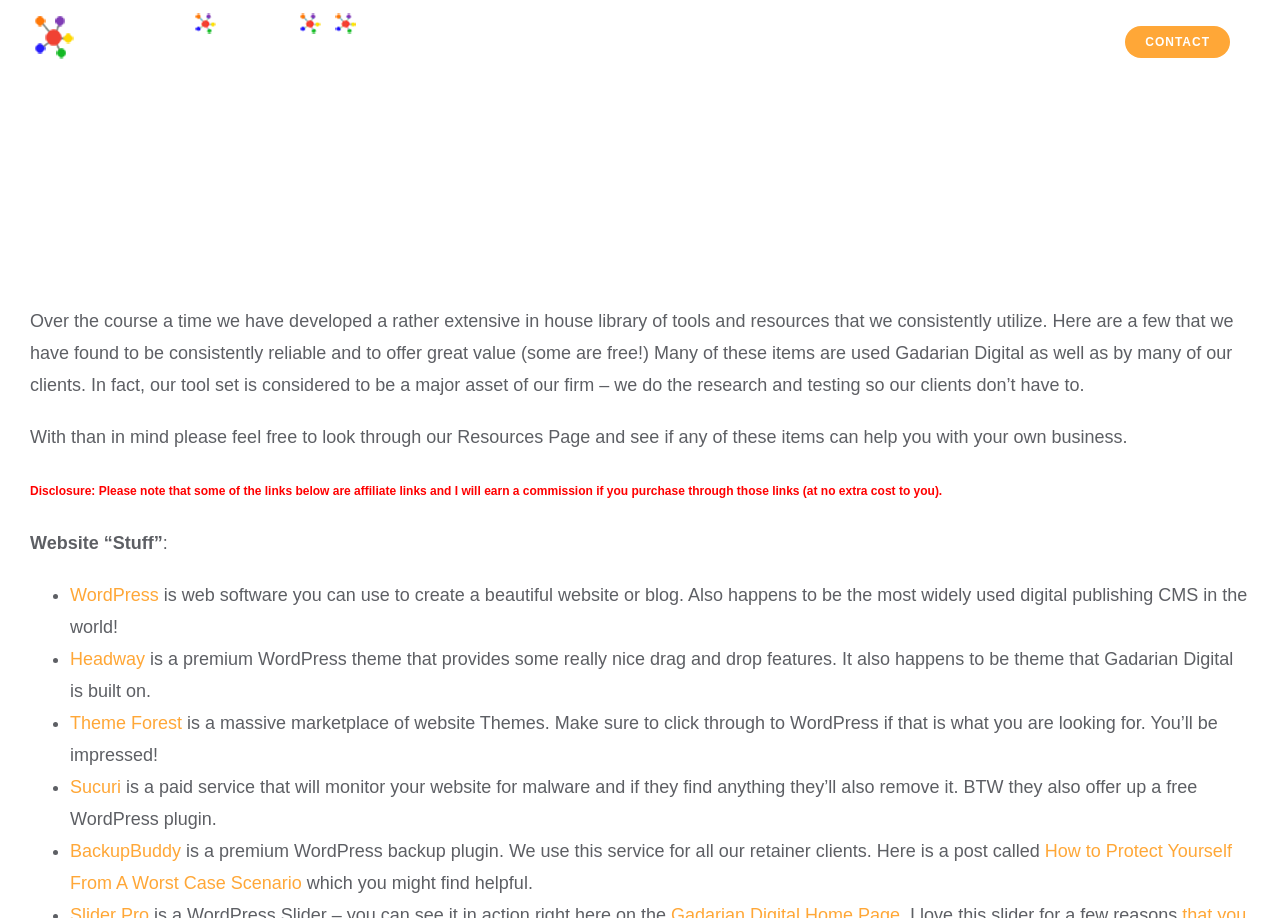Identify the bounding box coordinates of the region I need to click to complete this instruction: "Go to the Home page".

[0.586, 0.0, 0.651, 0.092]